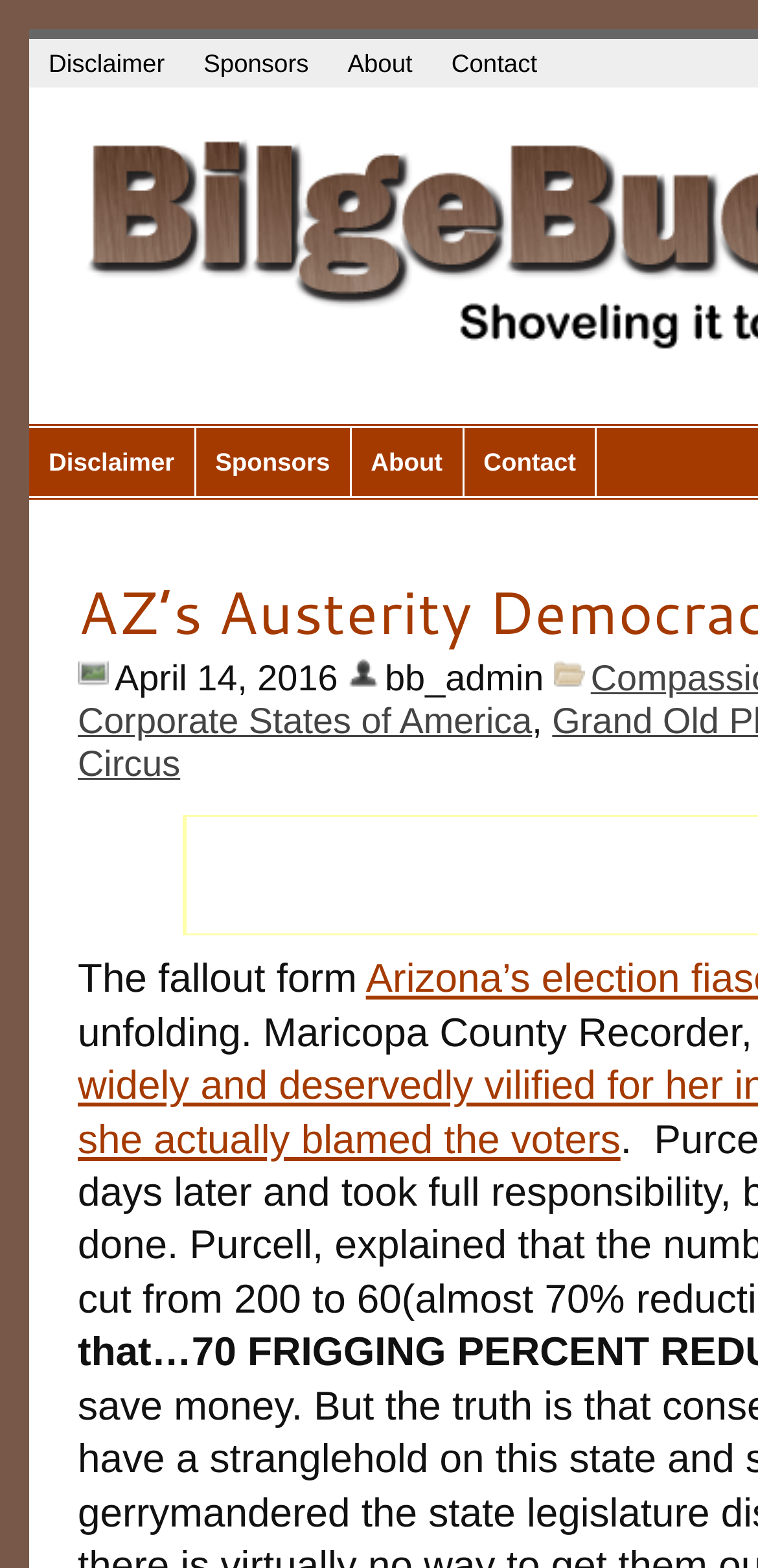Describe all the key features and sections of the webpage thoroughly.

The webpage is titled "BilgeBucket Gazette » AZ’s Austerity Democracy". At the top, there are five links in a row, including "Disclaimer", "Sponsors", "About", and "Contact", which are repeated again in the same order below. 

Below the top links, there is a date "April 14, 2016" followed by the author's name "bb_admin" on the right. 

Further down, there is a prominent link "Corporate States of America" with a comma following it. 

Below this link, there is a paragraph of text starting with "The fallout form".